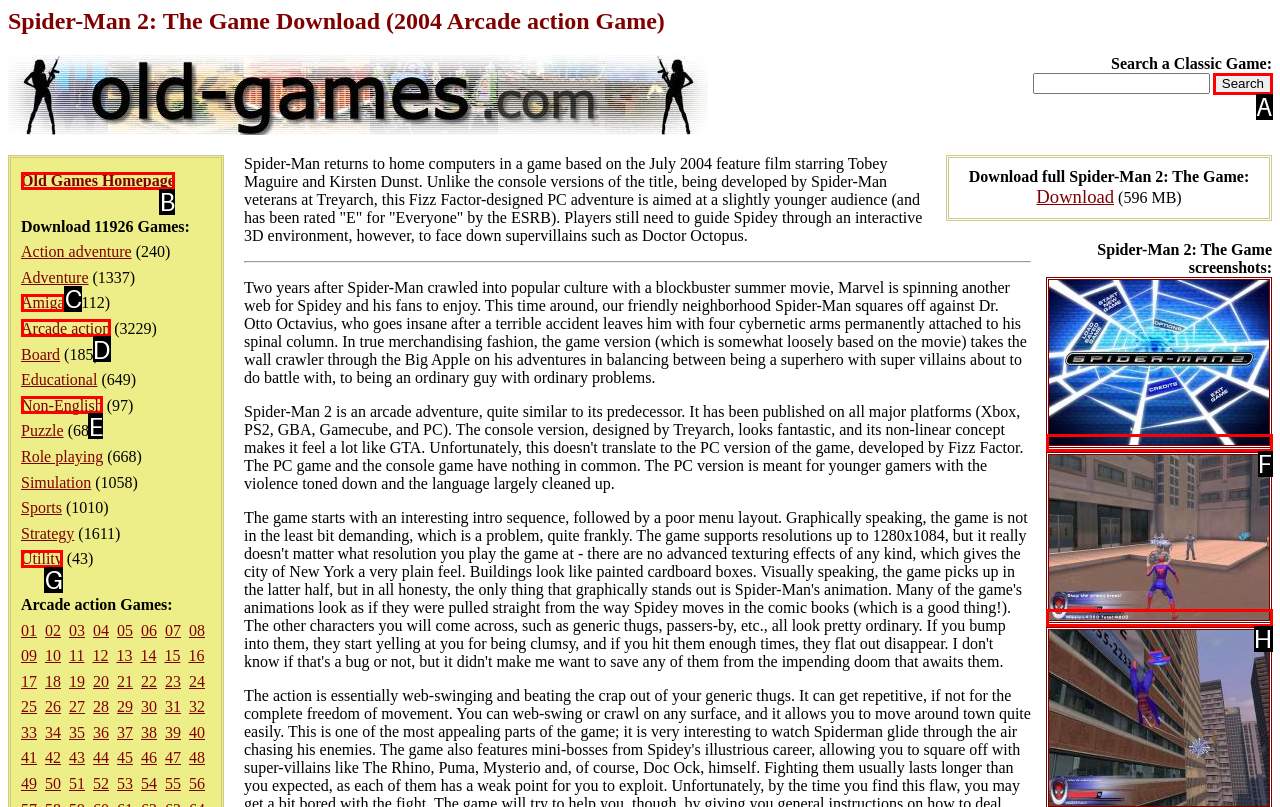From the provided options, which letter corresponds to the element described as: Arcade action
Answer with the letter only.

D